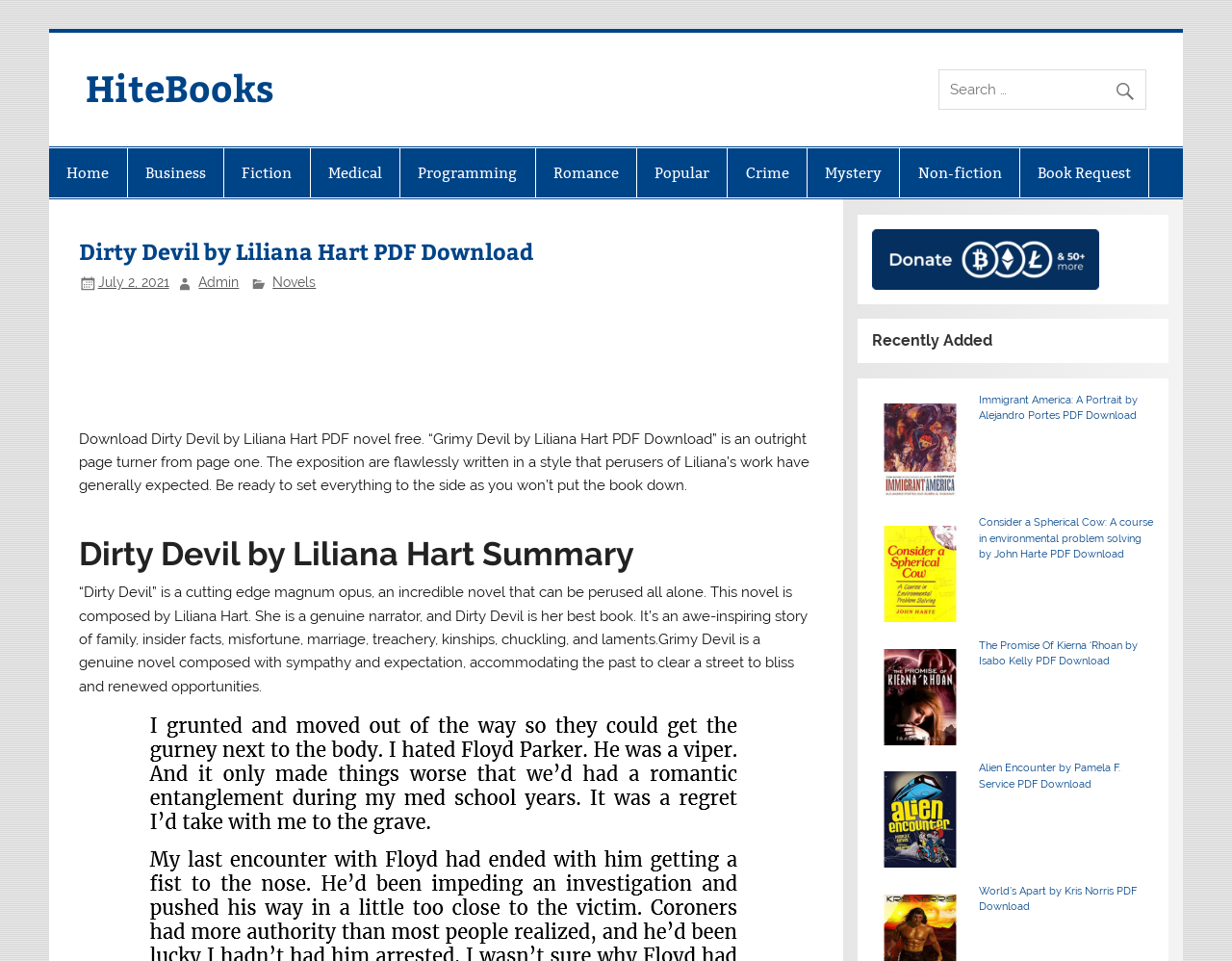Please identify the bounding box coordinates of the region to click in order to complete the task: "Donate to HiteBooks". The coordinates must be four float numbers between 0 and 1, specified as [left, top, right, bottom].

[0.708, 0.284, 0.892, 0.302]